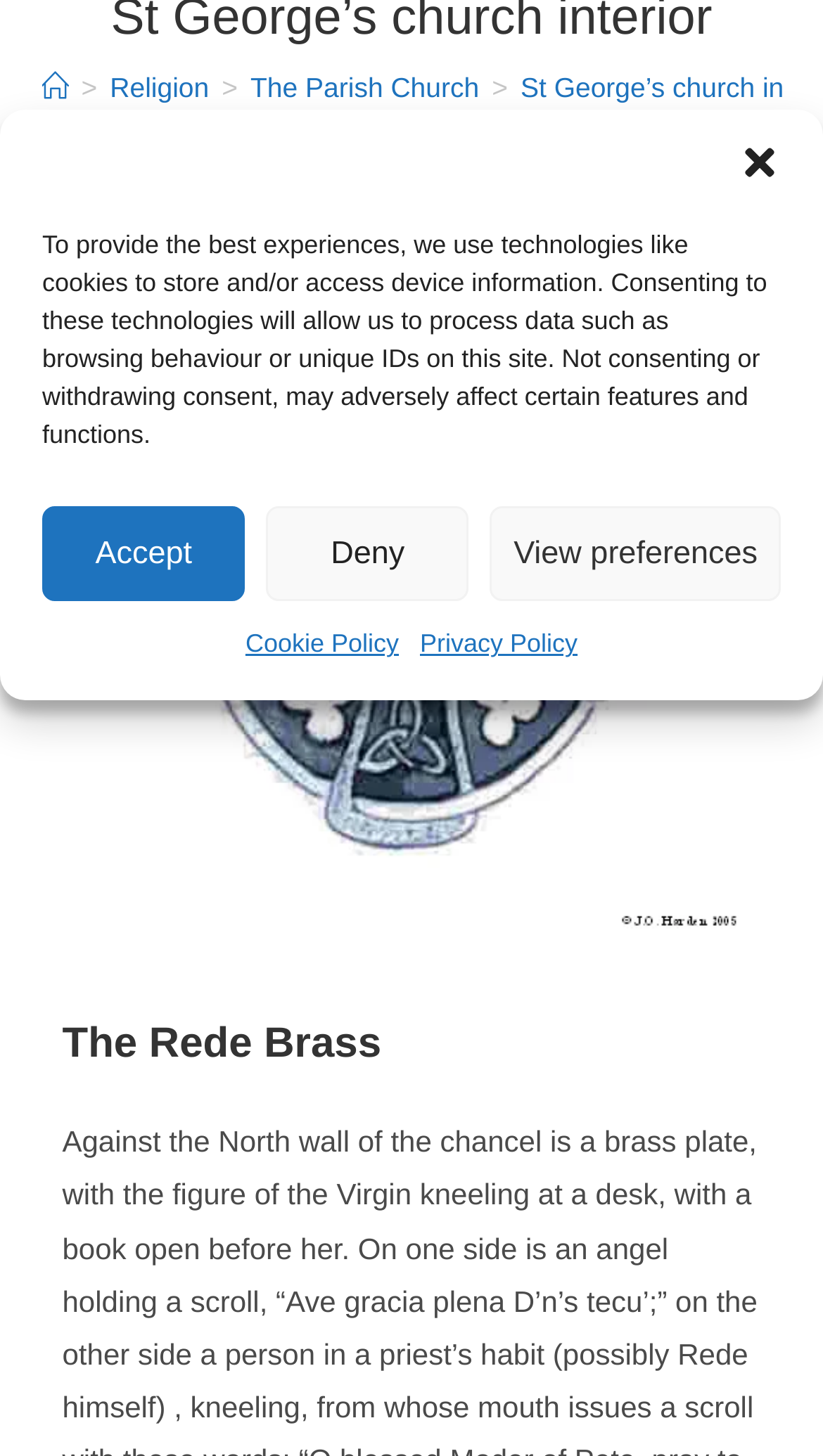Show the bounding box coordinates for the HTML element as described: "Home".

[0.05, 0.049, 0.083, 0.071]